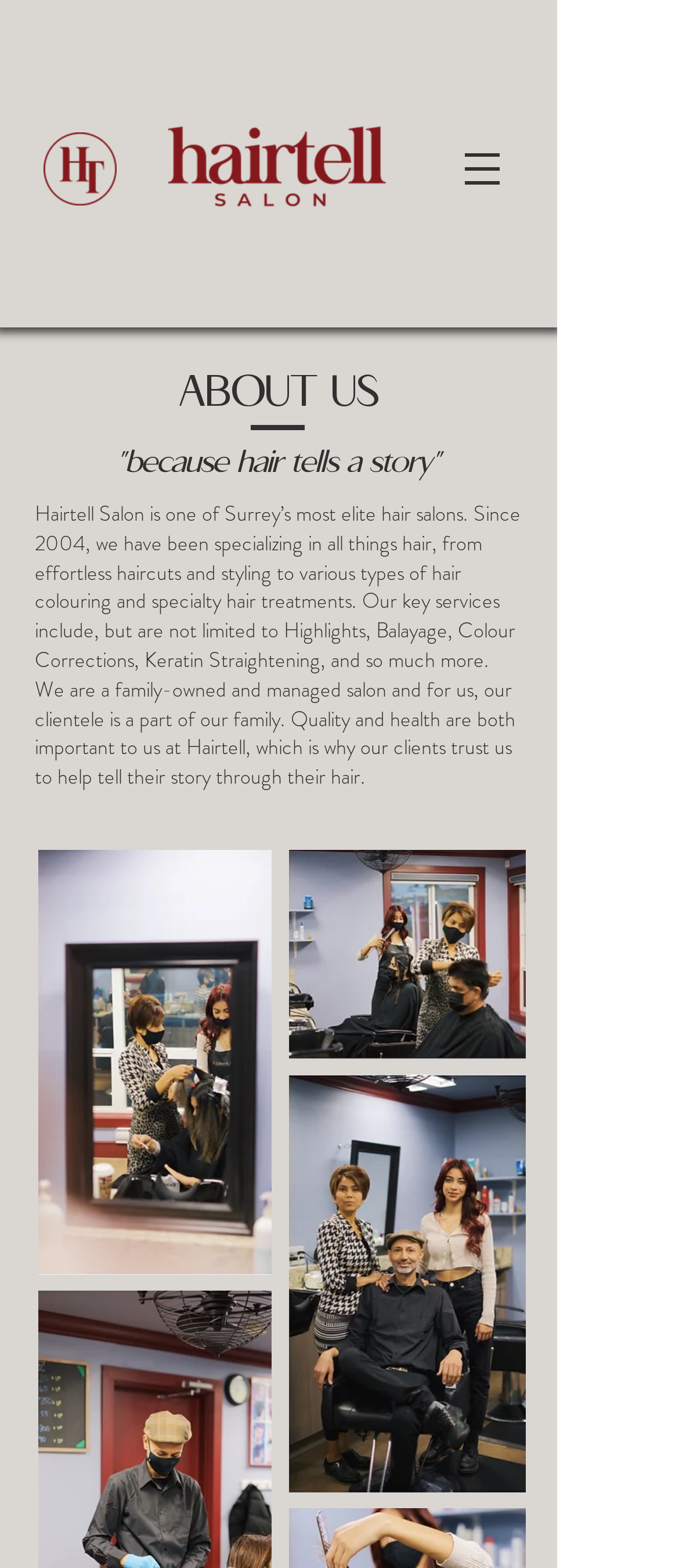Give a concise answer of one word or phrase to the question: 
What is the main service provided by the salon?

Hair services